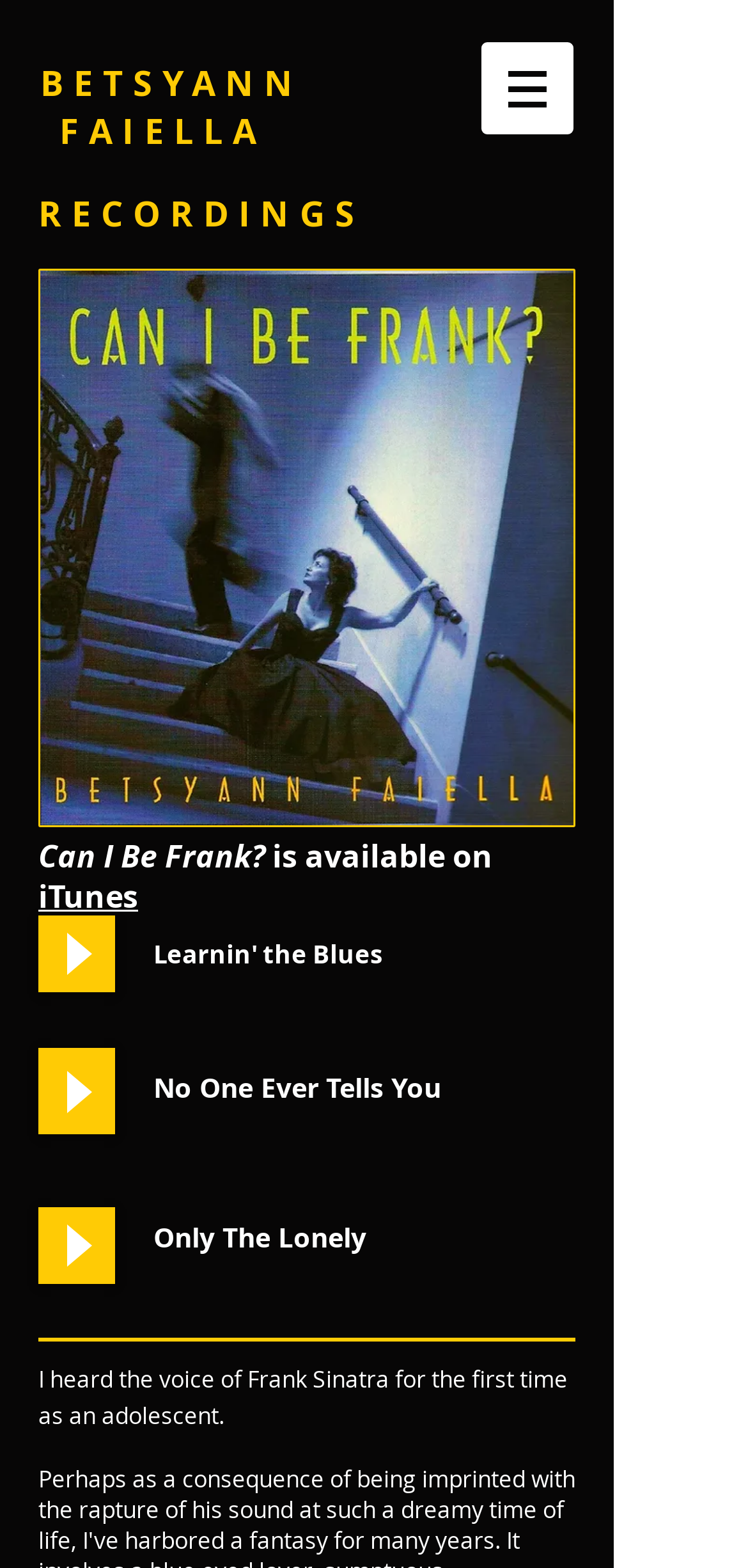What is the name of the first song?
Please answer using one word or phrase, based on the screenshot.

Can I Be Frank?